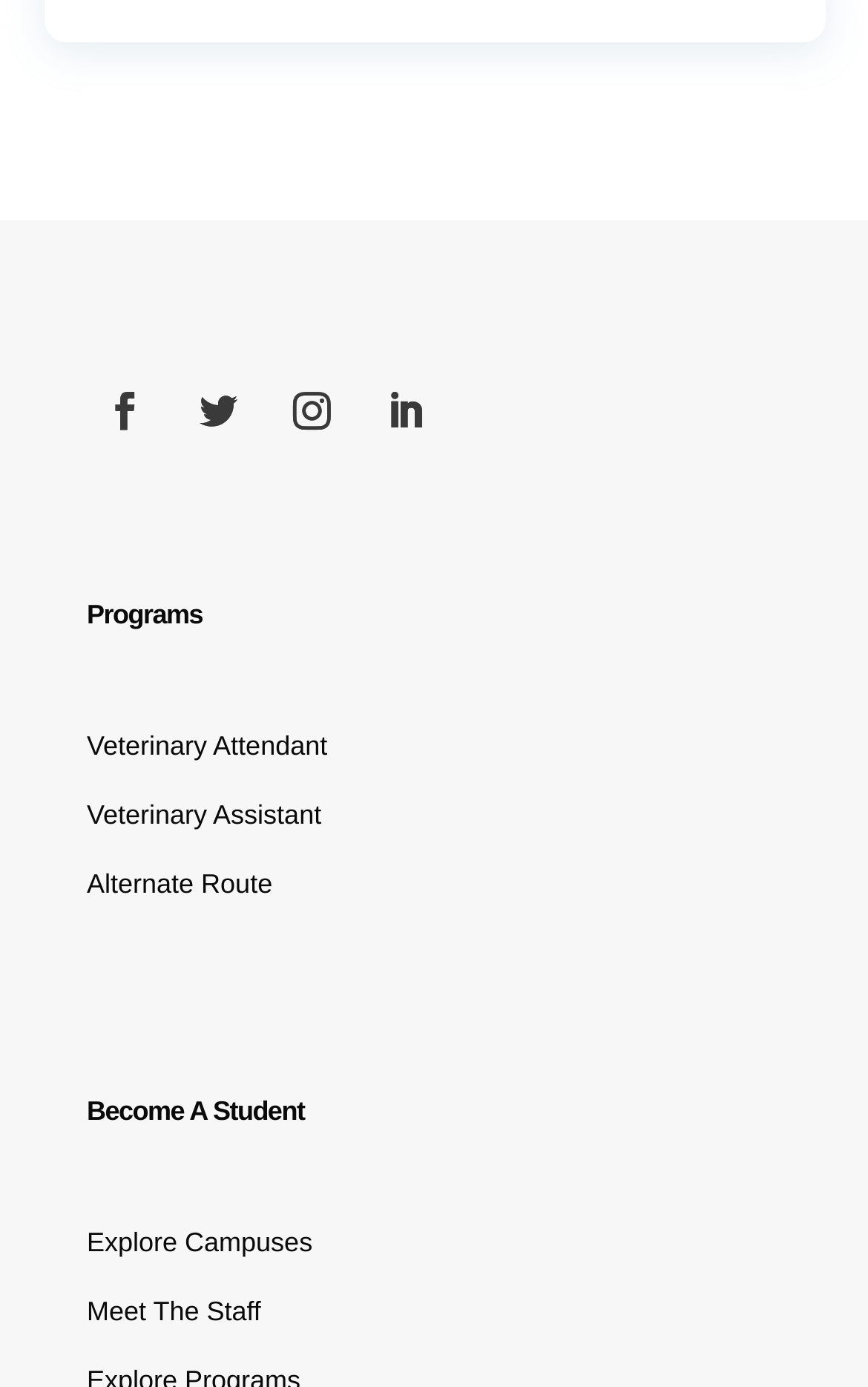Please provide the bounding box coordinates for the element that needs to be clicked to perform the instruction: "Explore Campuses". The coordinates must consist of four float numbers between 0 and 1, formatted as [left, top, right, bottom].

[0.1, 0.885, 0.36, 0.907]